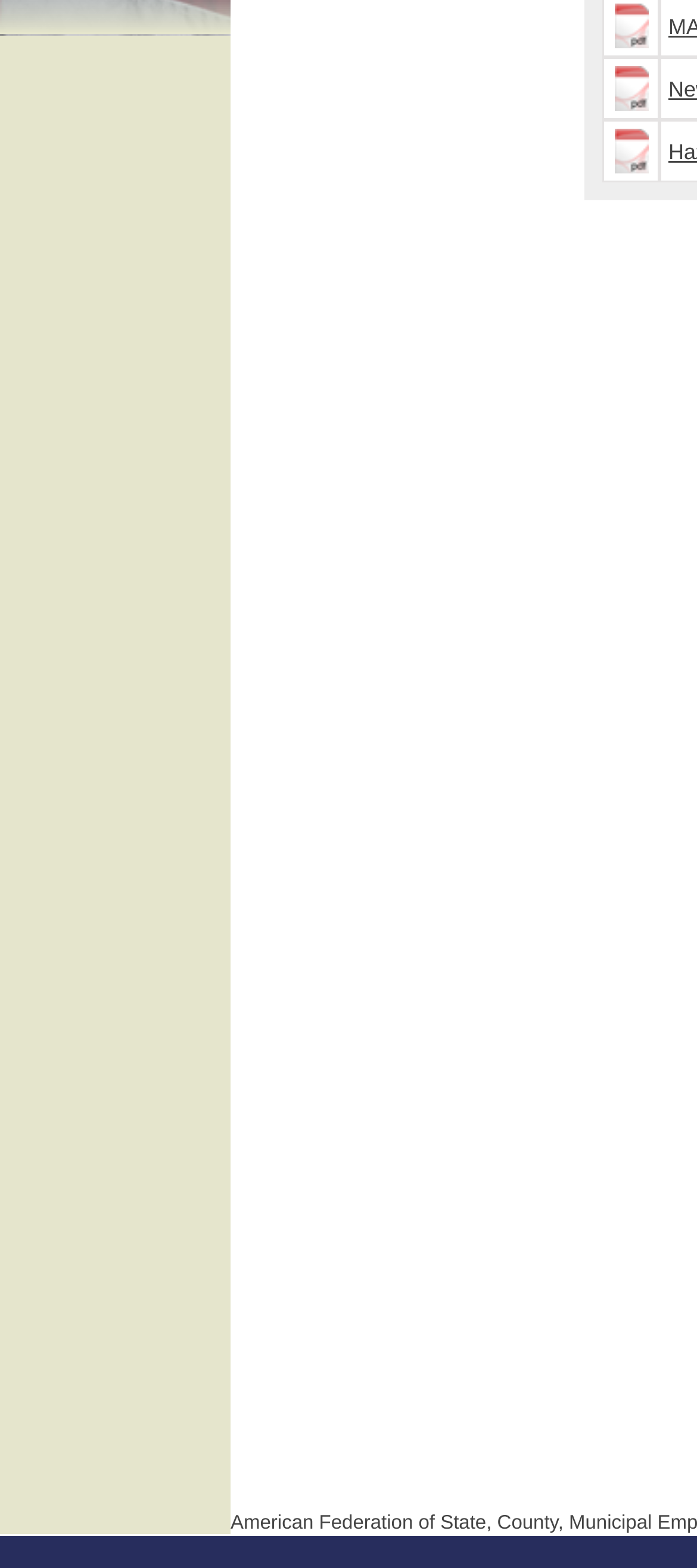Extract the bounding box of the UI element described as: "alt="Document"".

[0.881, 0.747, 0.929, 0.763]